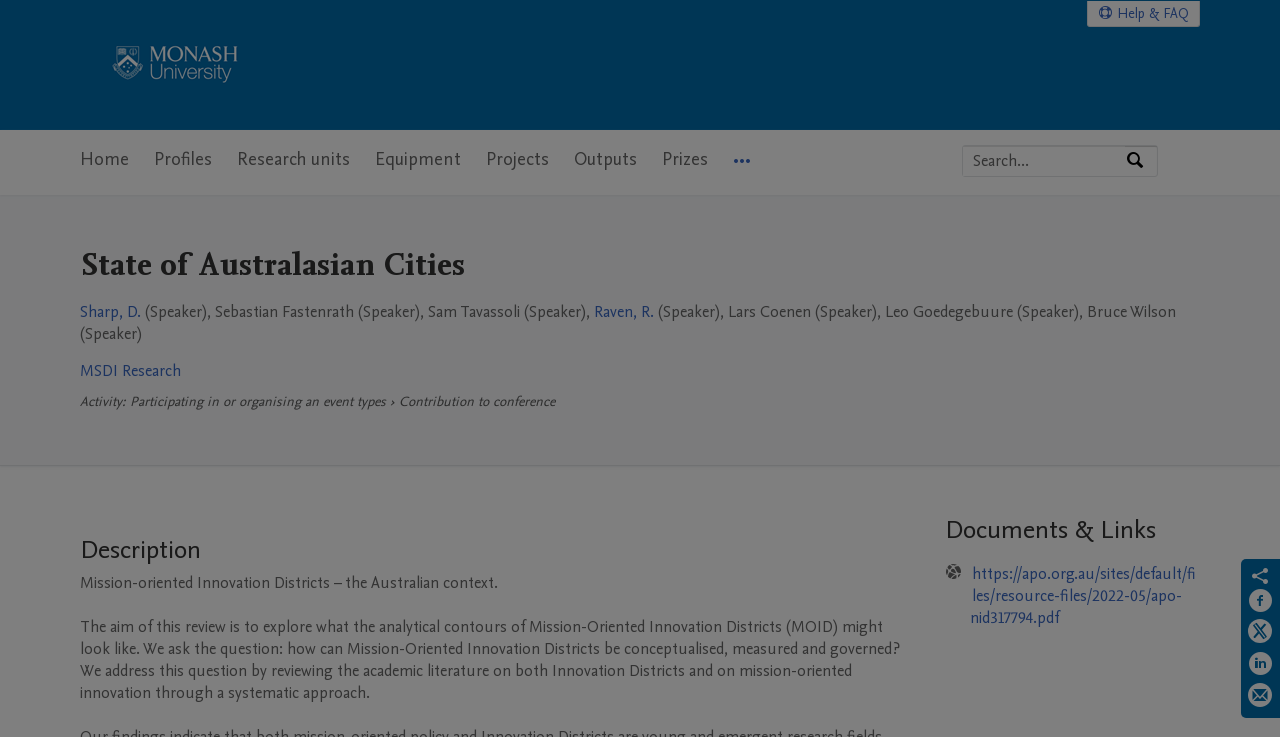Determine the bounding box coordinates for the area that needs to be clicked to fulfill this task: "Visit Monash University Home". The coordinates must be given as four float numbers between 0 and 1, i.e., [left, top, right, bottom].

[0.062, 0.027, 0.206, 0.149]